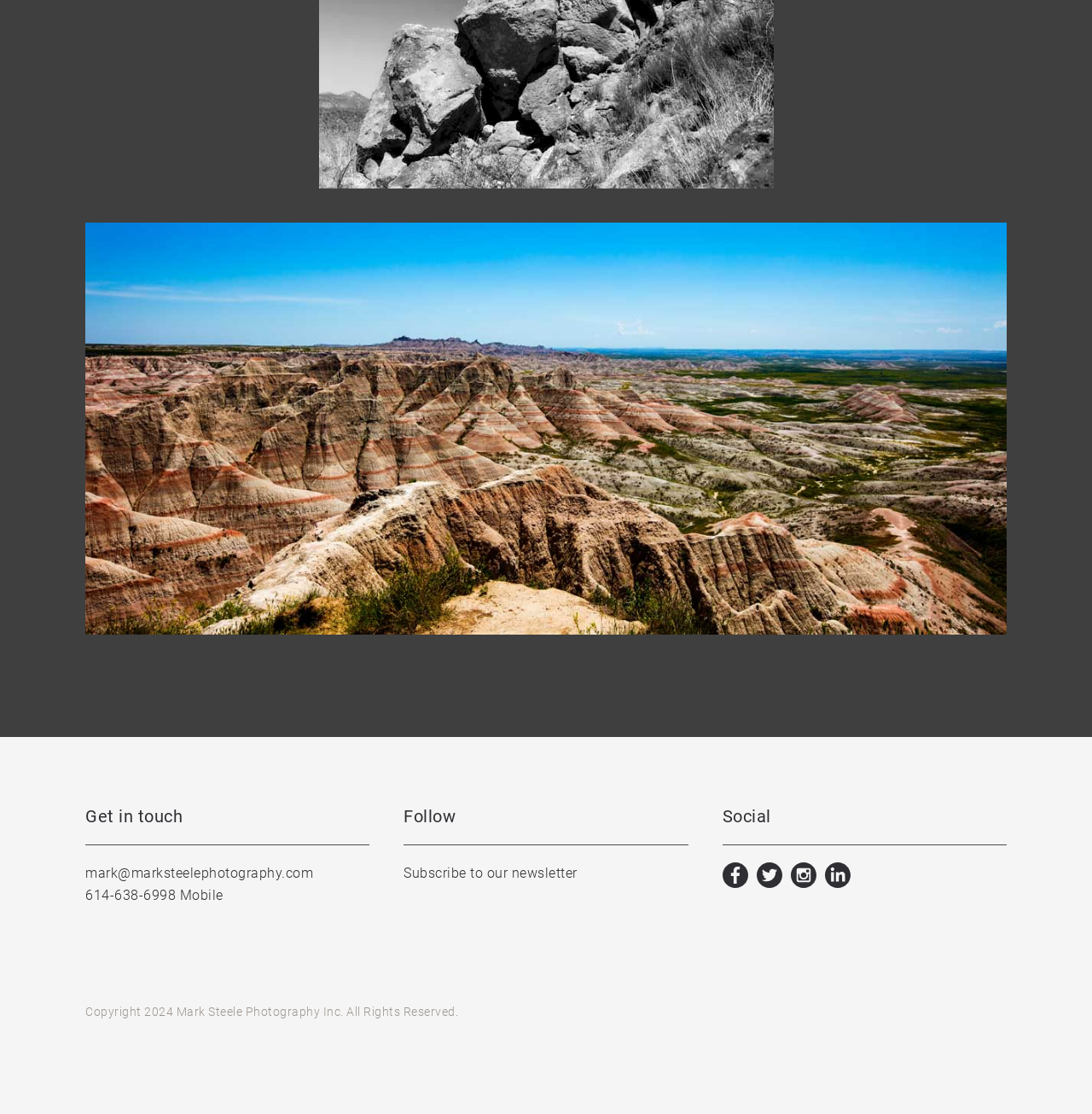Give a concise answer of one word or phrase to the question: 
What is the photographer's name?

Mark A Steele